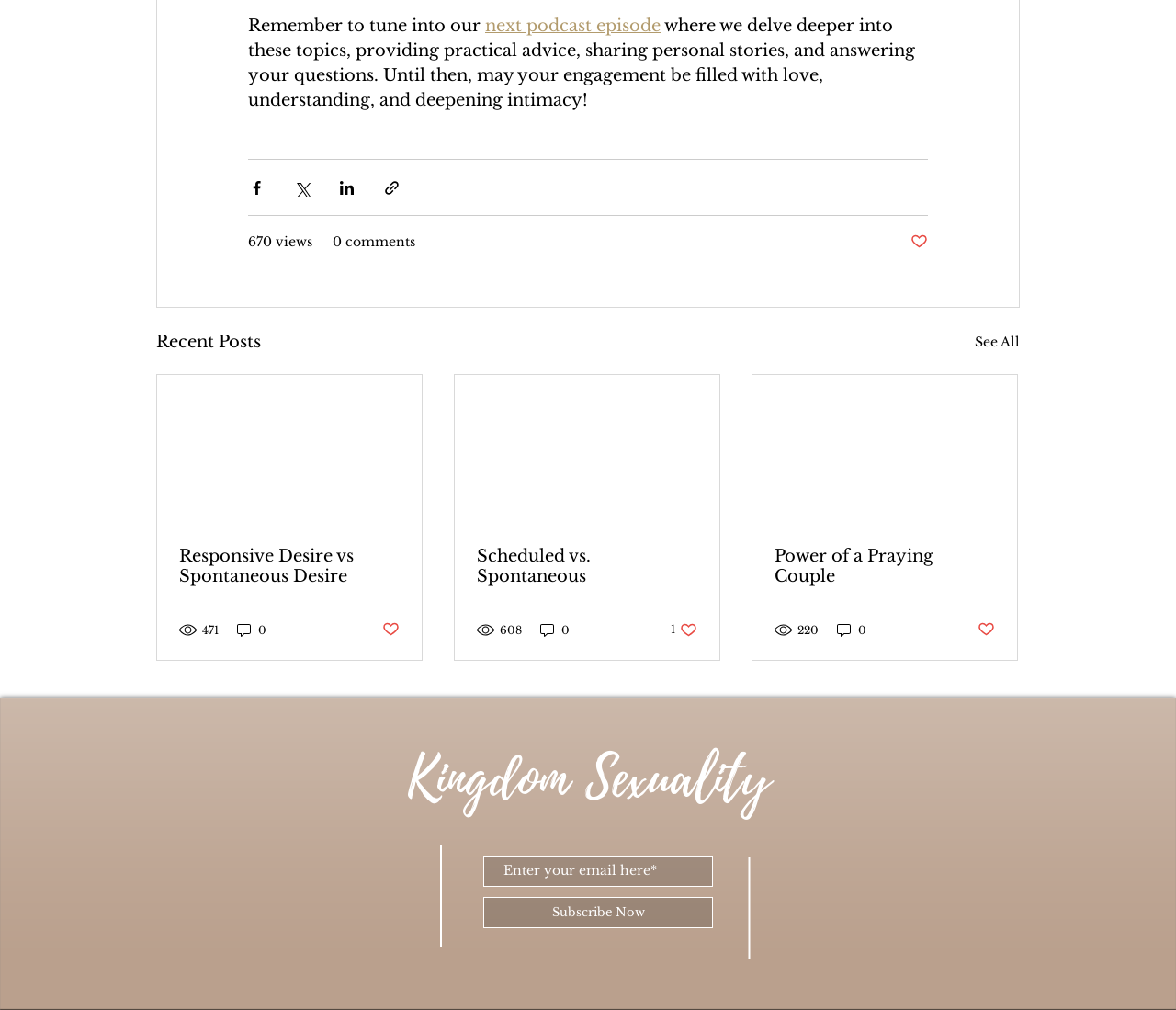What is the topic of the recent posts?
Please answer the question with a detailed response using the information from the screenshot.

Based on the webpage, the recent posts section contains articles with titles such as 'Responsive Desire vs Spontaneous Desire', 'Scheduled vs. Spontaneous', and 'Power of a Praying Couple', which suggest that the topic of the recent posts is related to relationship and intimacy.